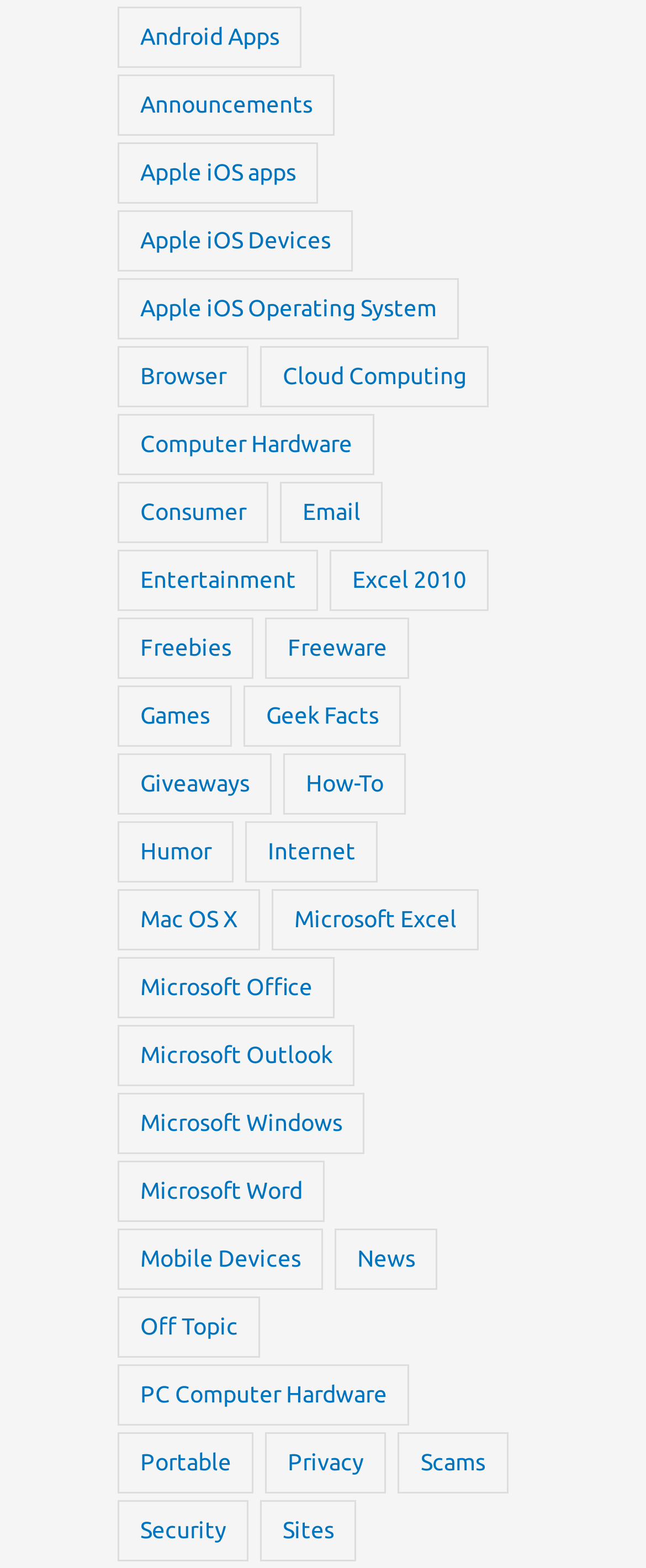Predict the bounding box coordinates for the UI element described as: "Humor". The coordinates should be four float numbers between 0 and 1, presented as [left, top, right, bottom].

[0.182, 0.524, 0.362, 0.563]